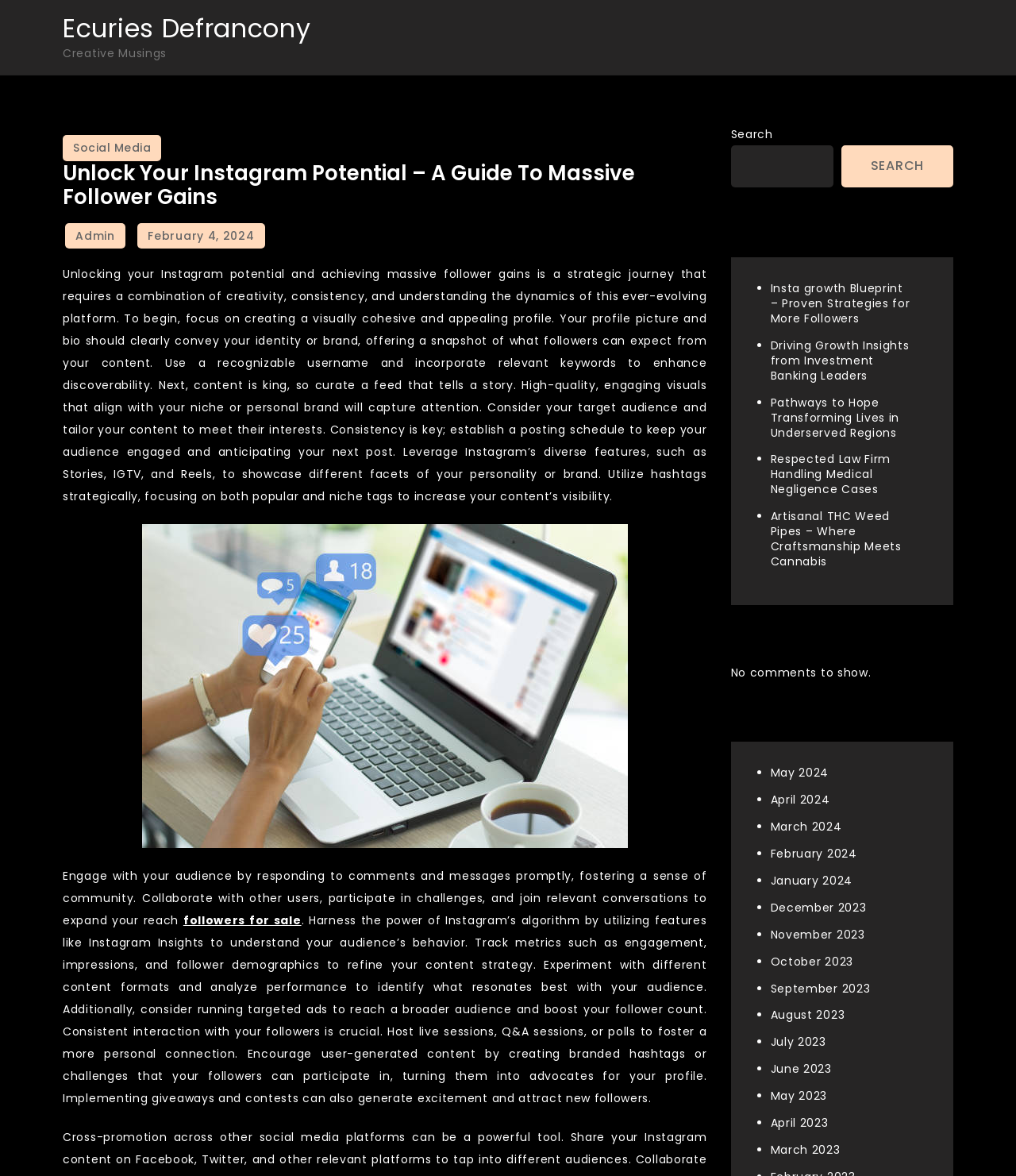Examine the image and give a thorough answer to the following question:
How many months are listed in the Archives section?

By examining the 'Archives' section, I count 12 links to months, including May 2024, April 2024, March 2024, and so on, up to May 2023.